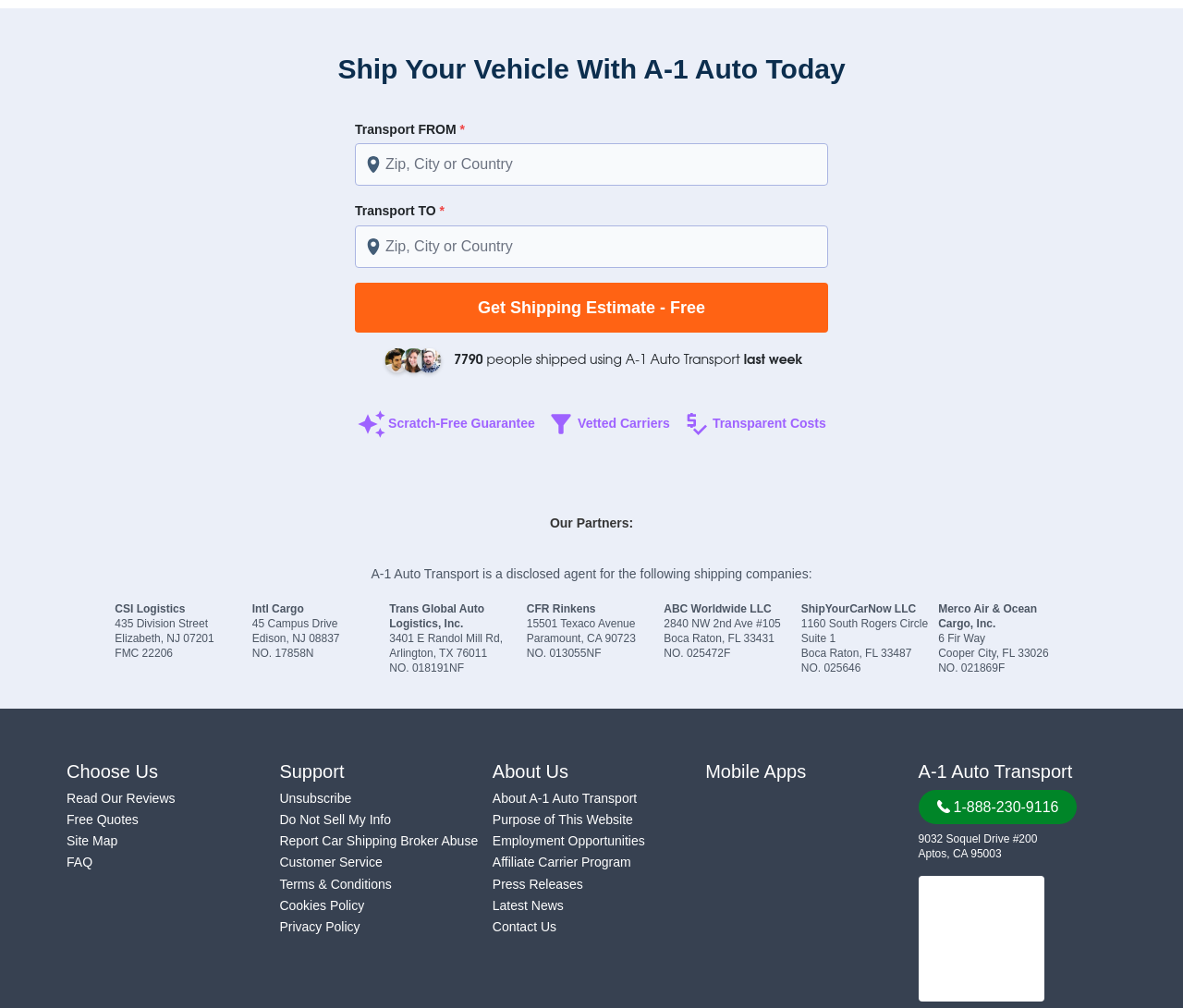Pinpoint the bounding box coordinates of the clickable element to carry out the following instruction: "Get shipping estimate."

[0.3, 0.28, 0.7, 0.33]